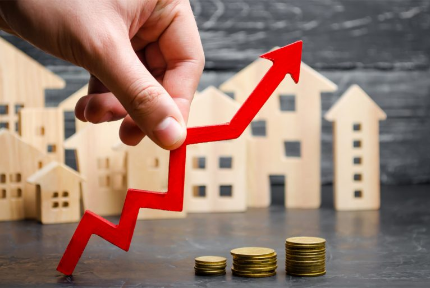Answer the question below using just one word or a short phrase: 
What do the wooden house models in the backdrop represent?

Real estate market